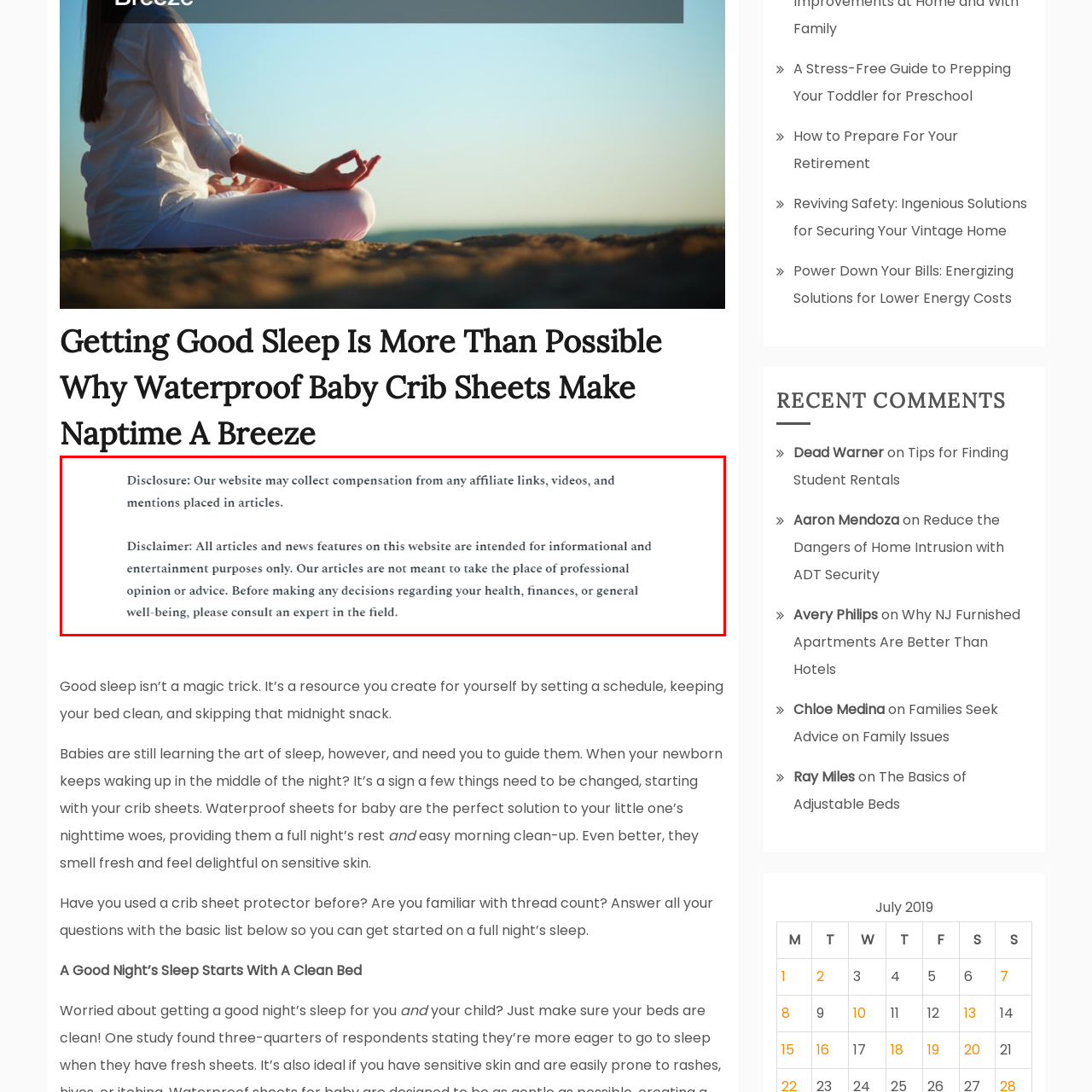Describe in detail the visual content enclosed by the red bounding box.

The image showcases a clear and informative disclaimer and disclosure statement from a website. The text emphasizes the site's policy of potentially collecting compensation from affiliate links and mentions that all articles and news features are intended for informational and entertainment purposes only. It cautions that content is not meant to replace professional opinions or advice, urging readers to consult experts before making any health, financial, or general well-being decisions. This helps ensure transparency and encourages responsible information consumption among its audience.